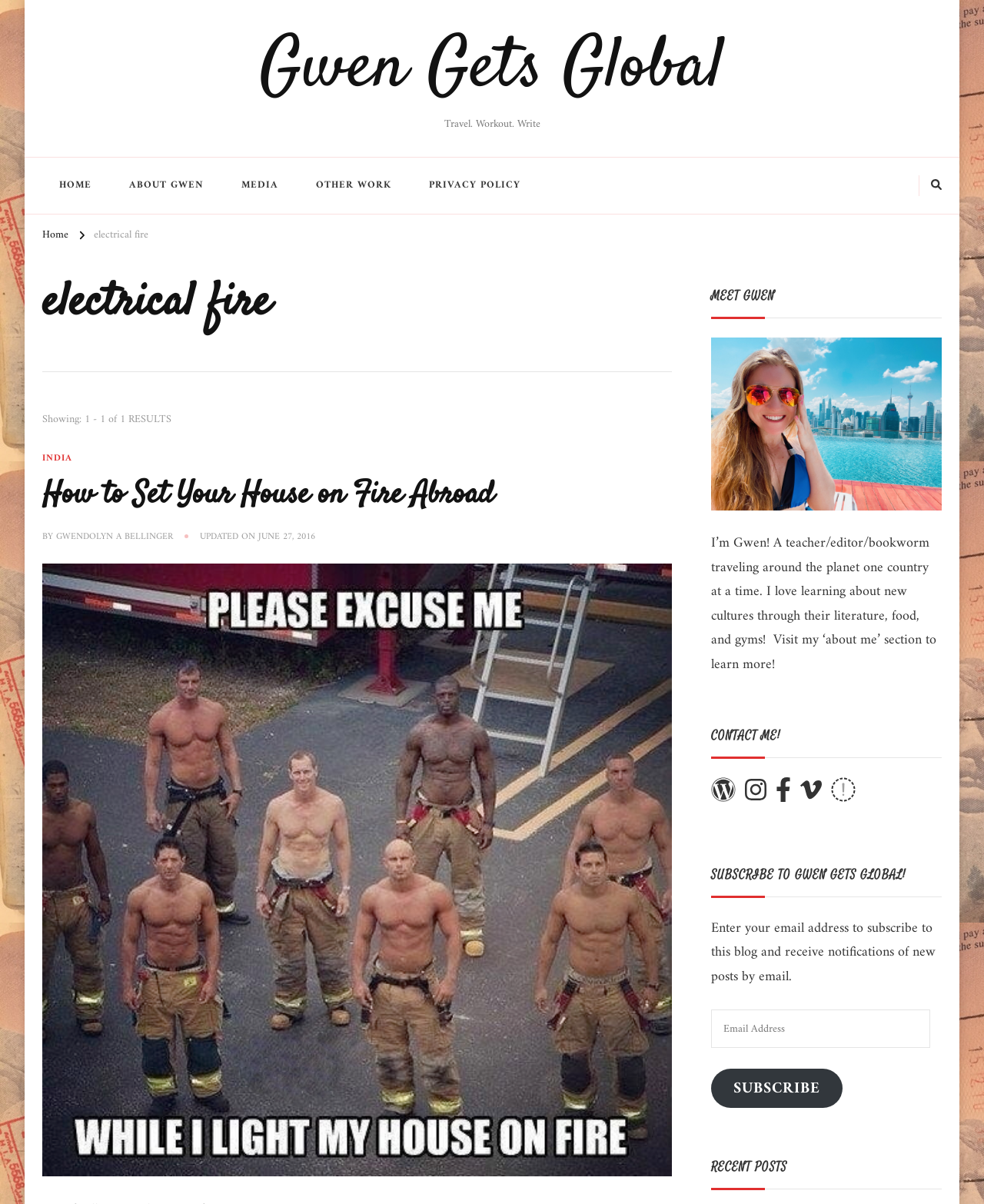Highlight the bounding box of the UI element that corresponds to this description: "Why We Pay Dues".

None